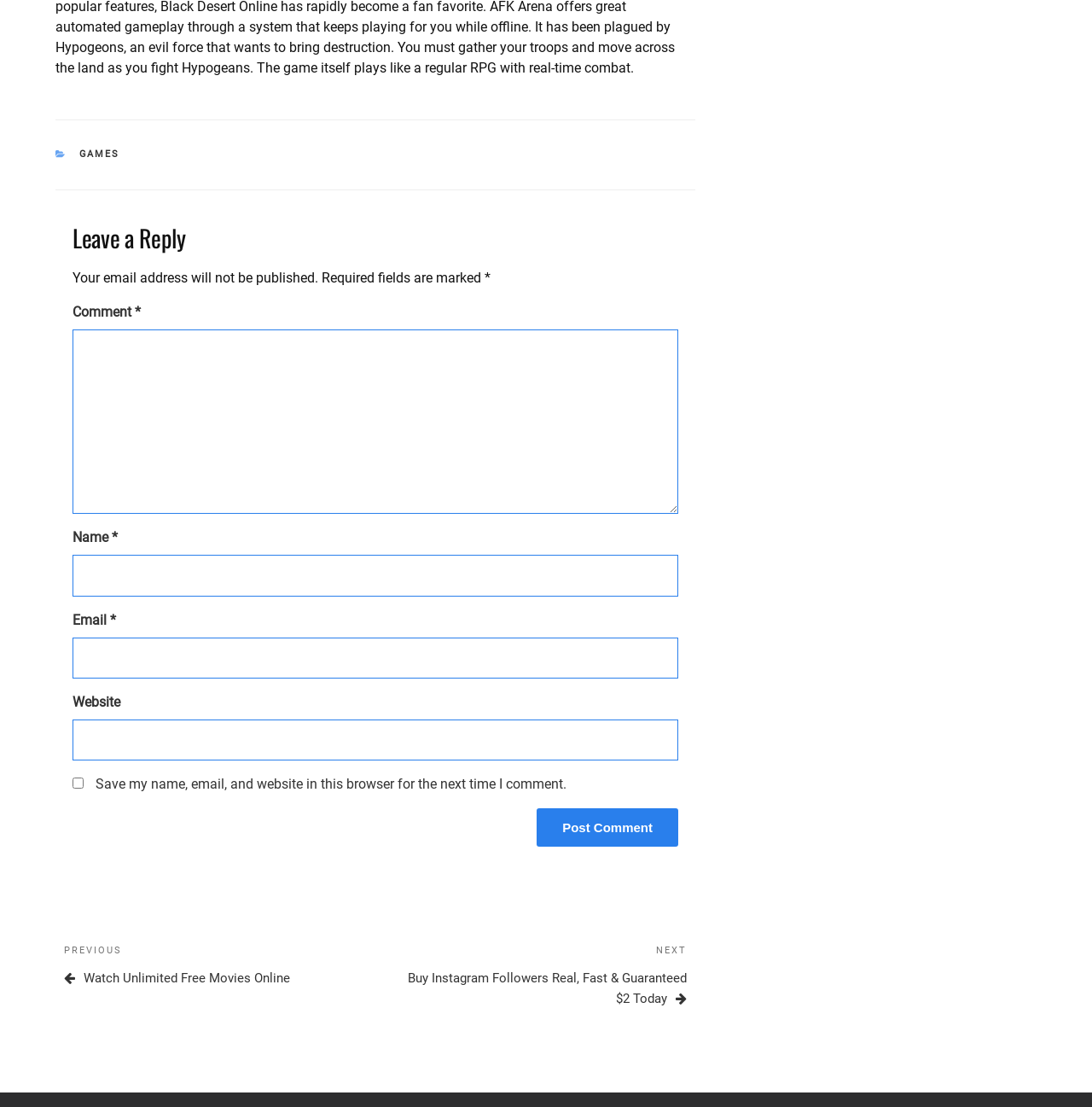Please identify the bounding box coordinates of the region to click in order to complete the given instruction: "Go to the welcome page". The coordinates should be four float numbers between 0 and 1, i.e., [left, top, right, bottom].

None